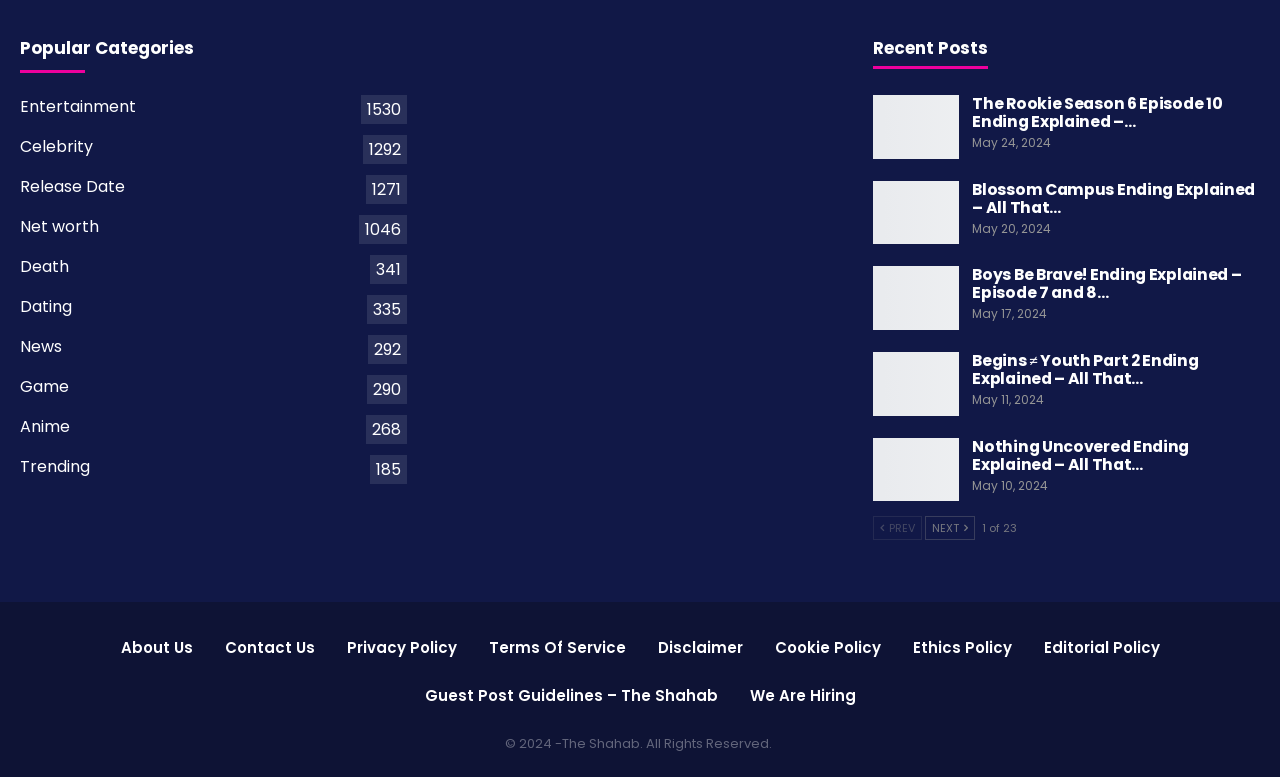How many pages of recent posts are there?
Give a single word or phrase as your answer by examining the image.

23